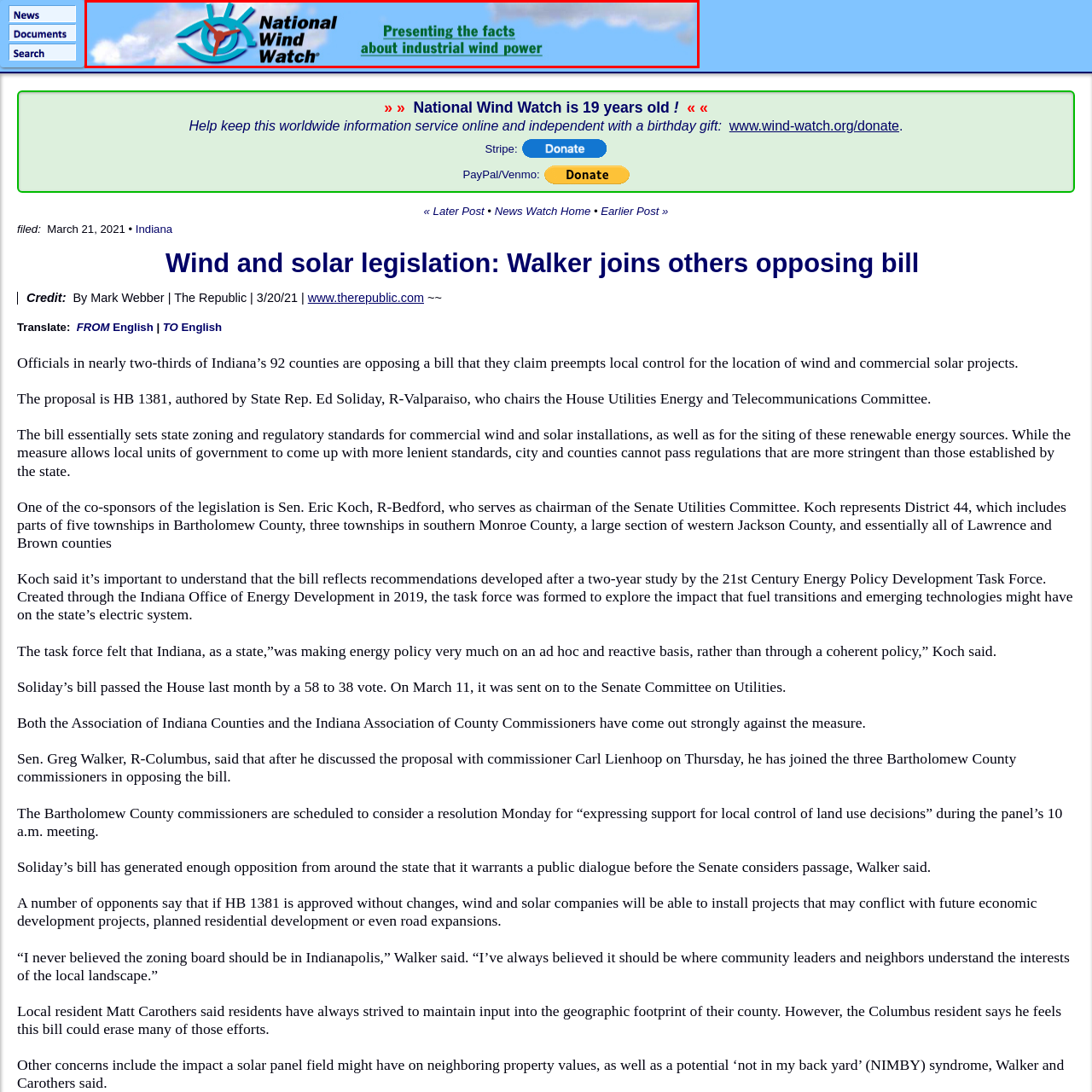What is the color of the background in the image?
Carefully scrutinize the image inside the red bounding box and generate a comprehensive answer, drawing from the visual content.

The caption describes the background of the image as a gradient of blue, which is suggestive of the sky and perhaps implies a connection to renewable energy sources.